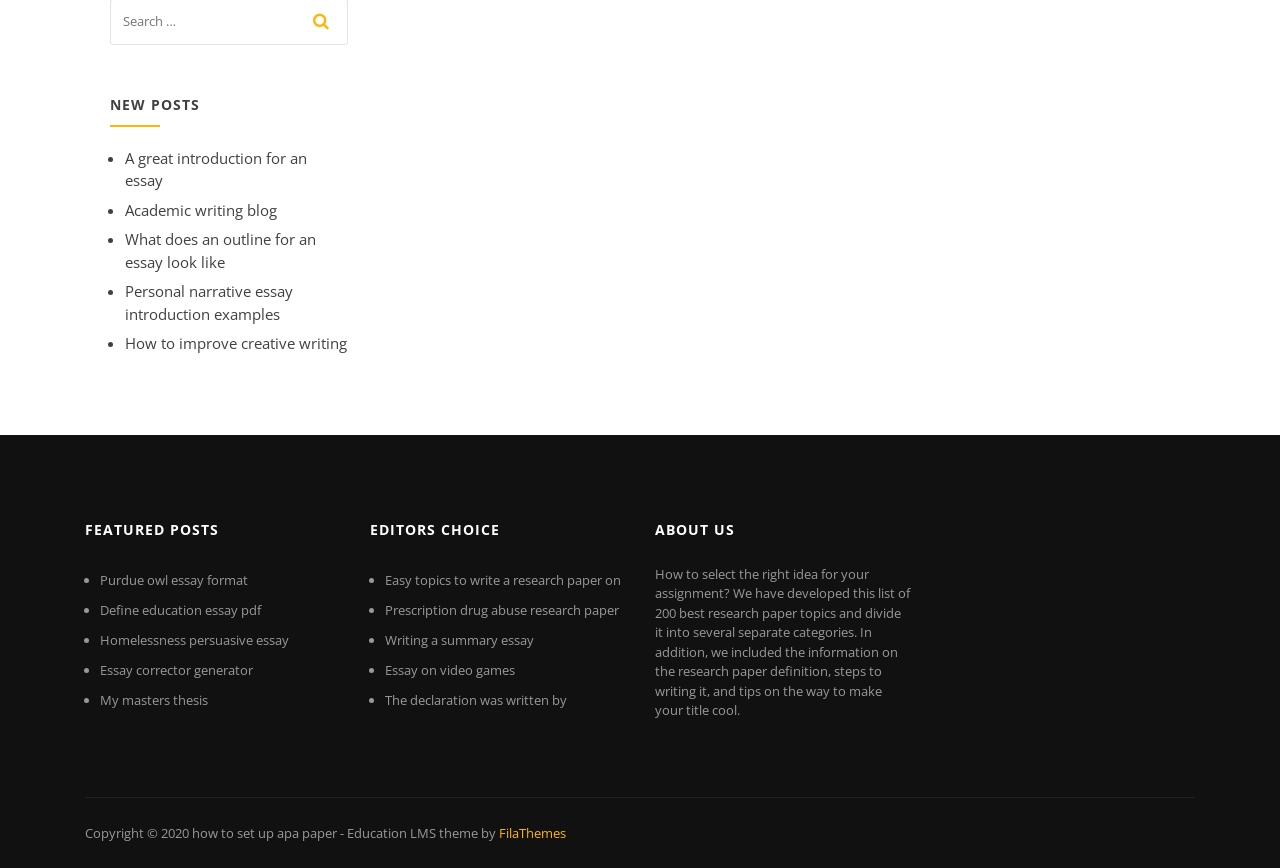Identify the bounding box coordinates of the area that should be clicked in order to complete the given instruction: "View the post by 'MatinNazeri1'". The bounding box coordinates should be four float numbers between 0 and 1, i.e., [left, top, right, bottom].

None